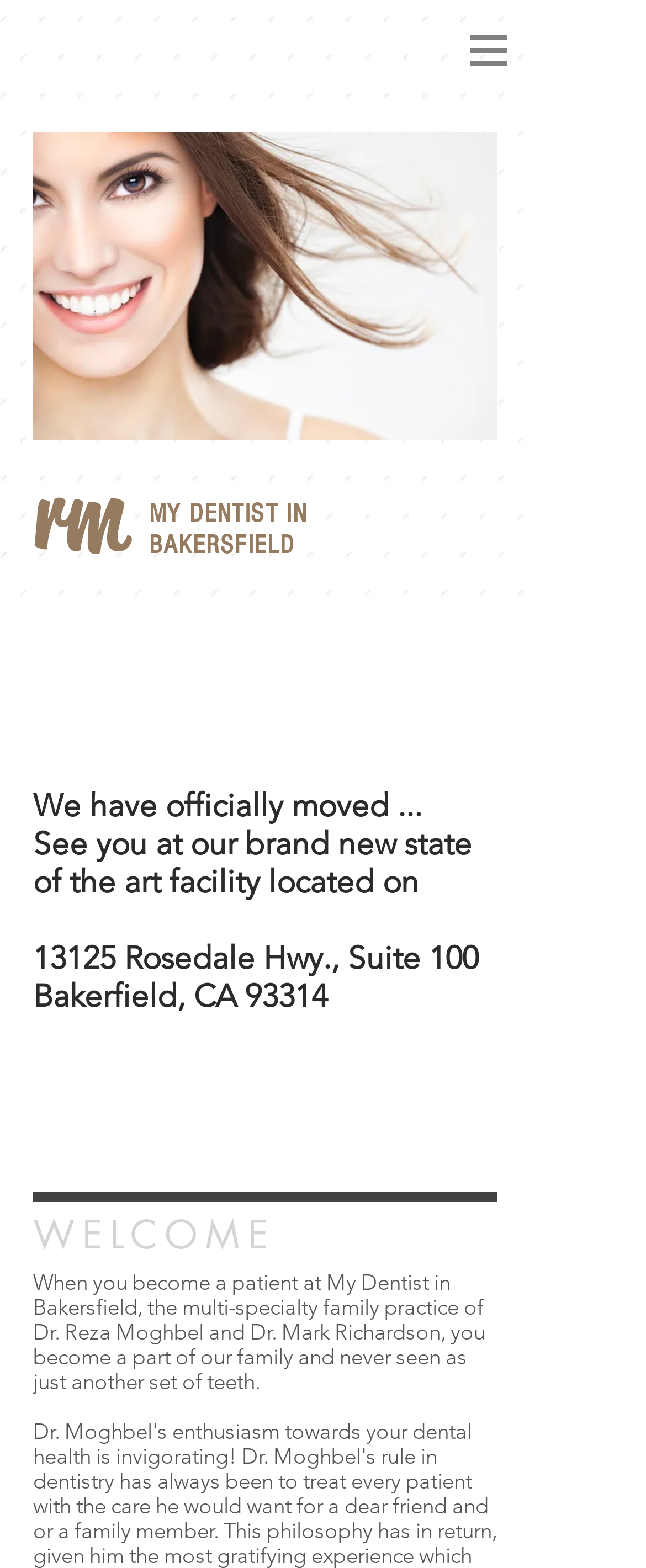What is the image file name of the beautiful smile picture?
Give a detailed response to the question by analyzing the screenshot.

I found the image file name by looking at the image element that is displayed prominently on the page and checking its OCR text.